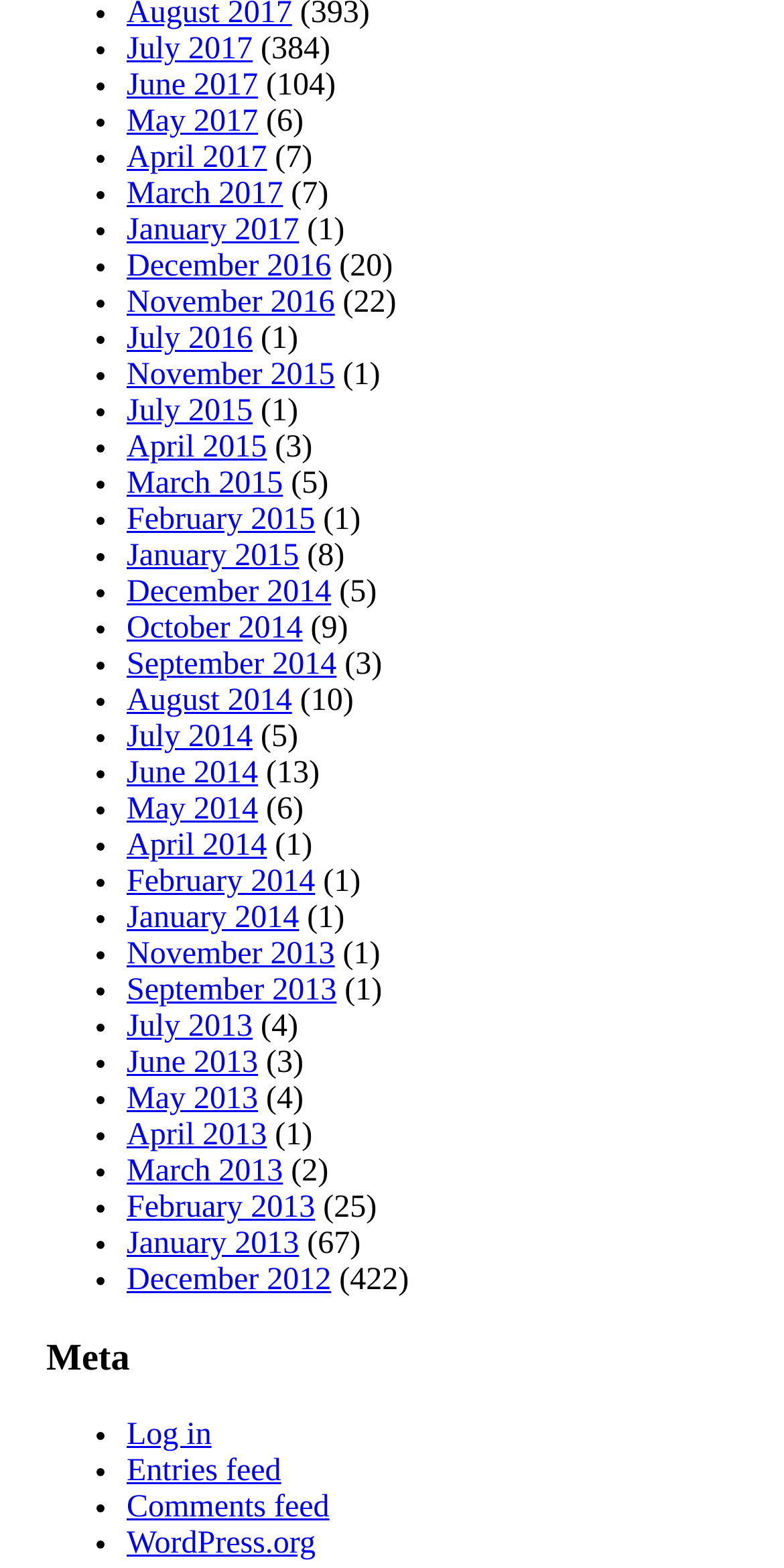Locate the bounding box coordinates of the clickable area to execute the instruction: "View March 2017". Provide the coordinates as four float numbers between 0 and 1, represented as [left, top, right, bottom].

[0.162, 0.113, 0.361, 0.135]